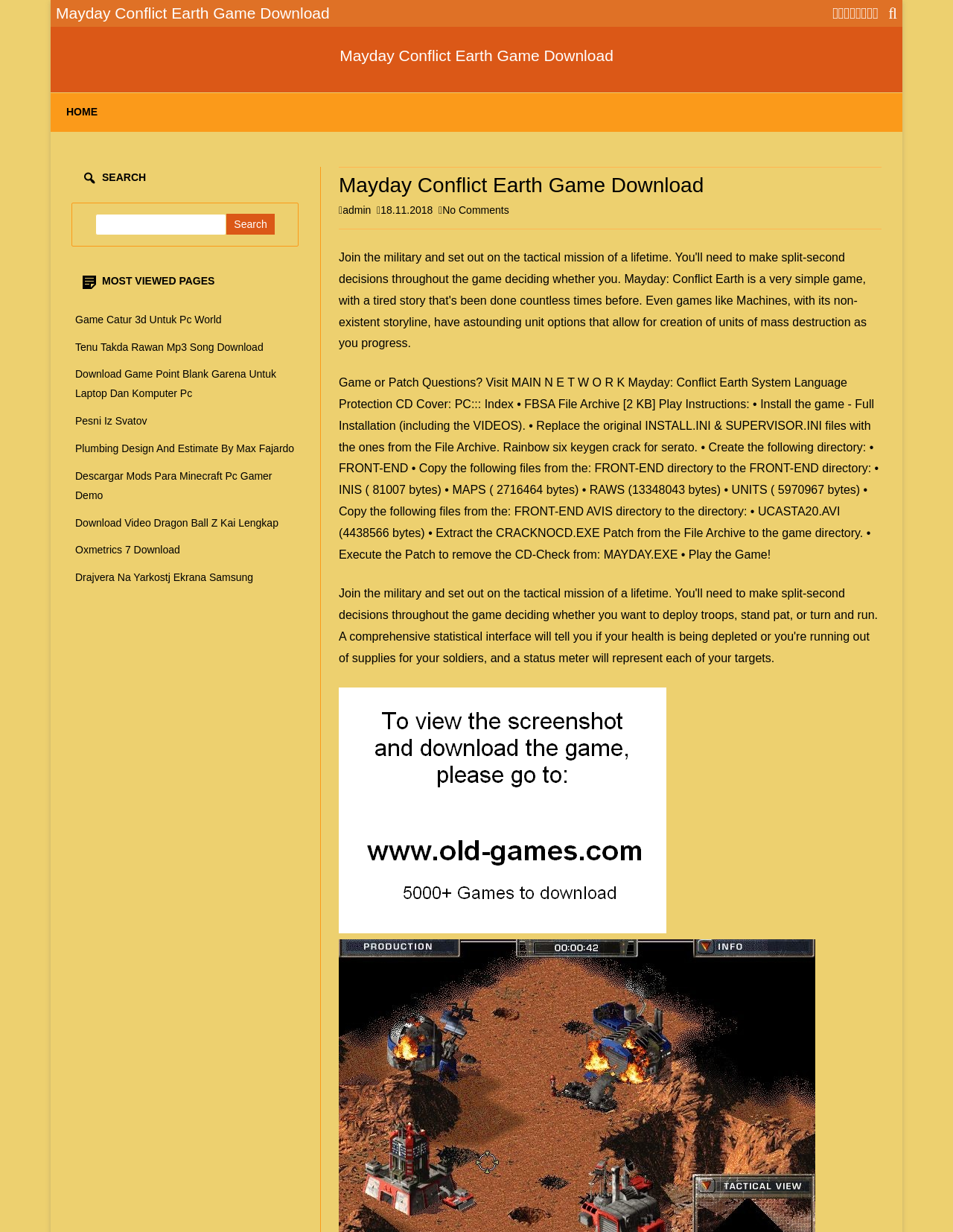Determine the bounding box coordinates of the region that needs to be clicked to achieve the task: "Click on the 'HOME' link".

[0.07, 0.076, 0.102, 0.107]